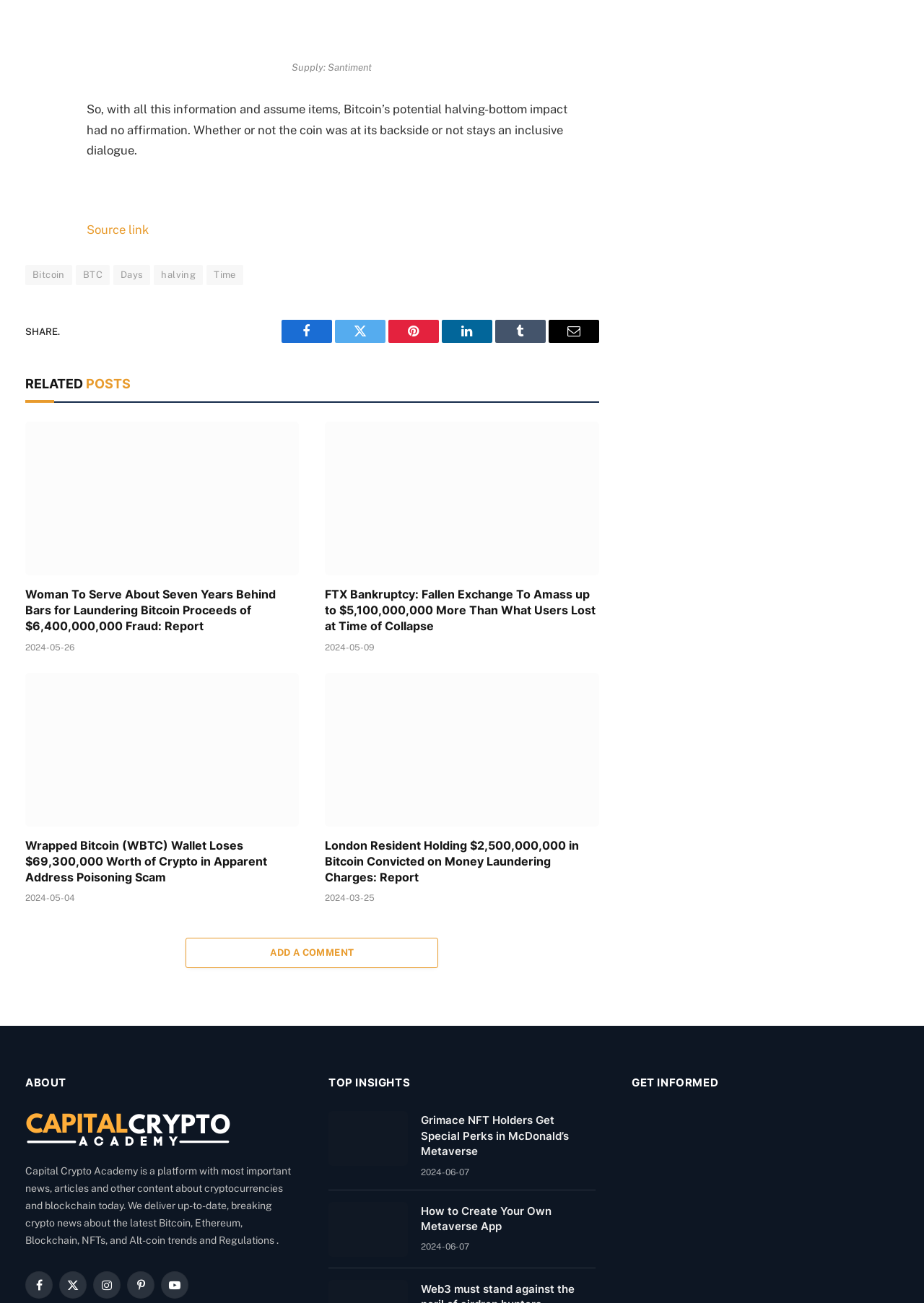Using the provided element description: "Source link", identify the bounding box coordinates. The coordinates should be four floats between 0 and 1 in the order [left, top, right, bottom].

[0.094, 0.171, 0.161, 0.182]